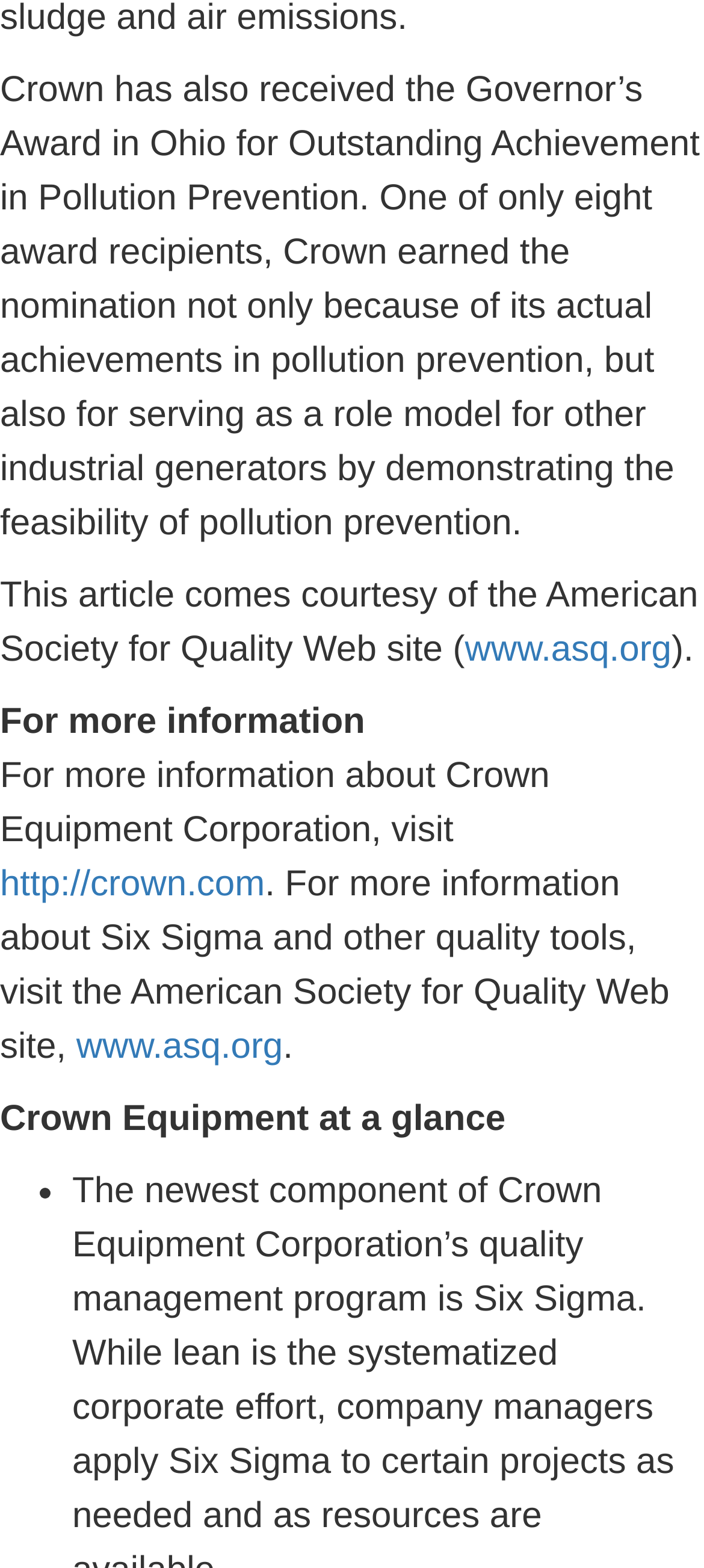Identify the bounding box of the HTML element described here: "www.asq.org". Provide the coordinates as four float numbers between 0 and 1: [left, top, right, bottom].

[0.108, 0.655, 0.402, 0.68]